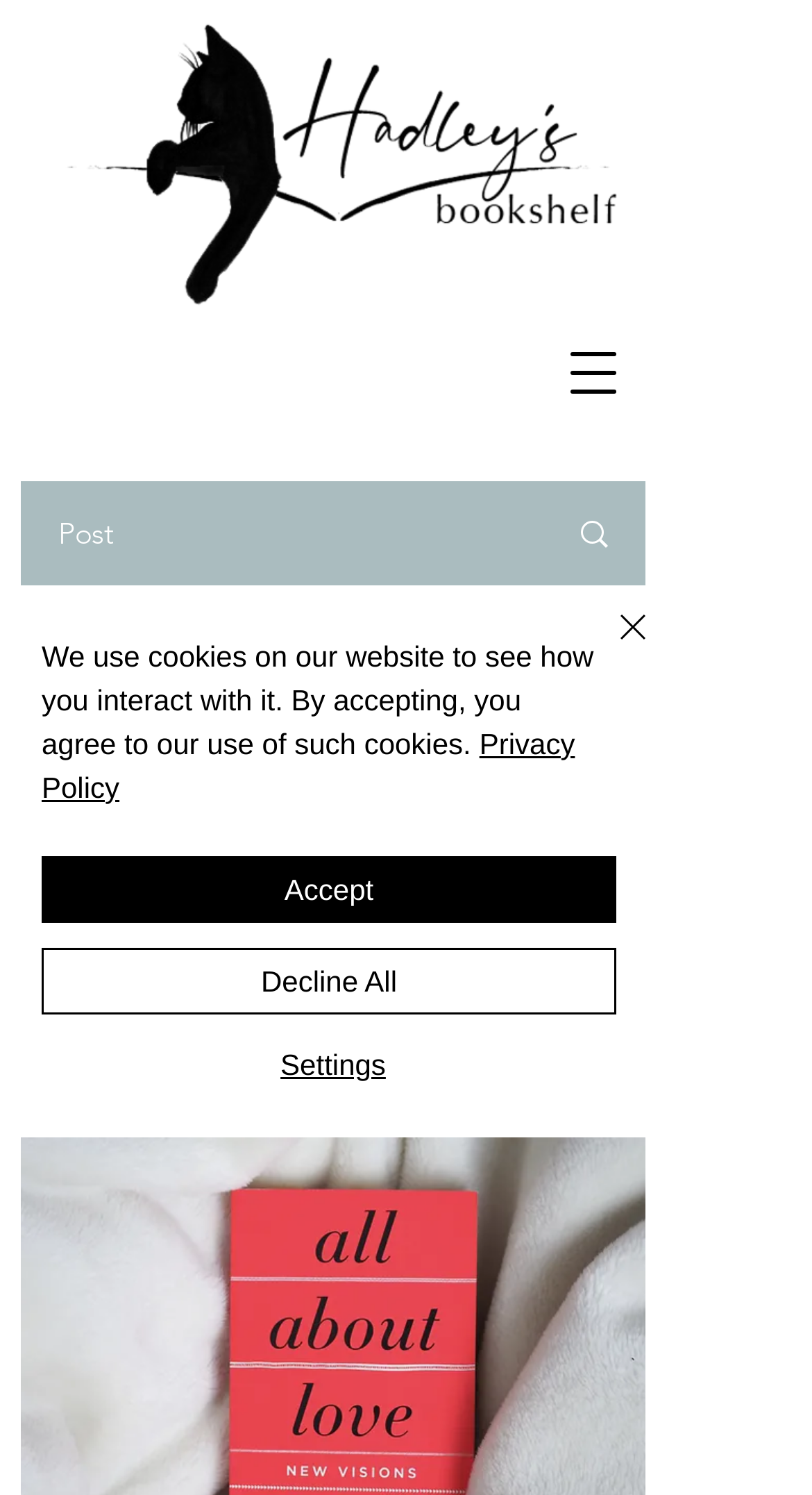What is the date of the latest article?
Please respond to the question with a detailed and thorough explanation.

I found the date by looking at the combobox element, which has a generic text 'Jun 22, 2021'.